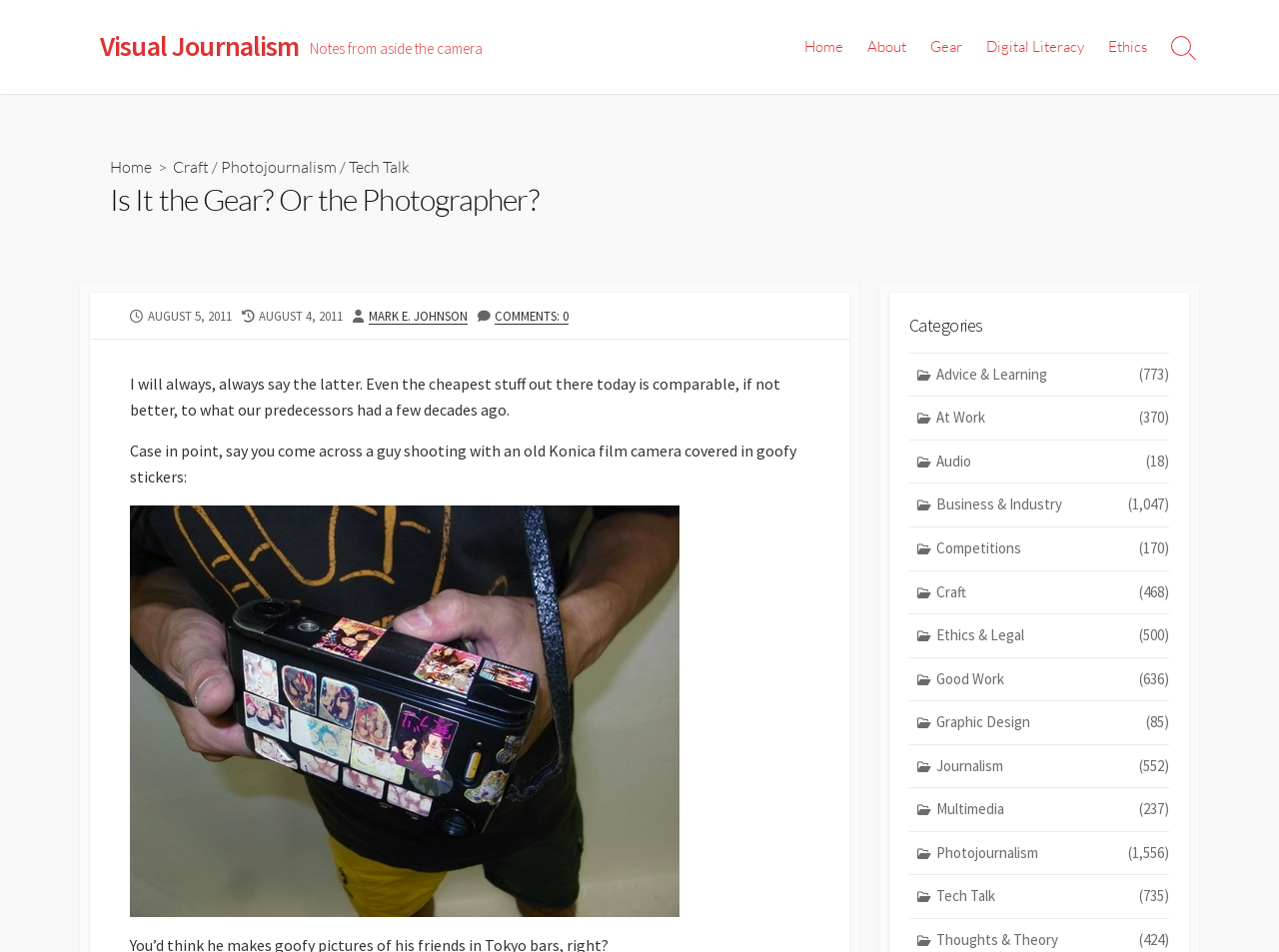Illustrate the webpage's structure and main components comprehensively.

The webpage is about visual journalism, with a focus on the debate of whether it's the gear or the photographer that matters. At the top, there is a link to "Visual Journalism" and a heading with the same text. Below this, there is a static text "Notes from aside the camera". 

On the top right, there is a navigation menu with links to "Home", "About", "Gear", "Digital Literacy", and "Ethics". Next to the navigation menu, there is a search toggle button. 

Below the navigation menu, there is a heading "Is It the Gear? Or the Photographer?" followed by a block of text discussing the idea that even the cheapest camera equipment today is comparable to what was available a few decades ago. 

The text is accompanied by an image, which appears to be a photo of a person holding an old Konica film camera covered in stickers. 

On the bottom left, there is a footer section with information about the publication date, last modified date, author, and comments. The author is Mark E. Johnson, and there are no comments. 

On the bottom right, there is a section with categories, including "Advice & Learning", "At Work", "Audio", and many others, each with a number of related articles in parentheses.